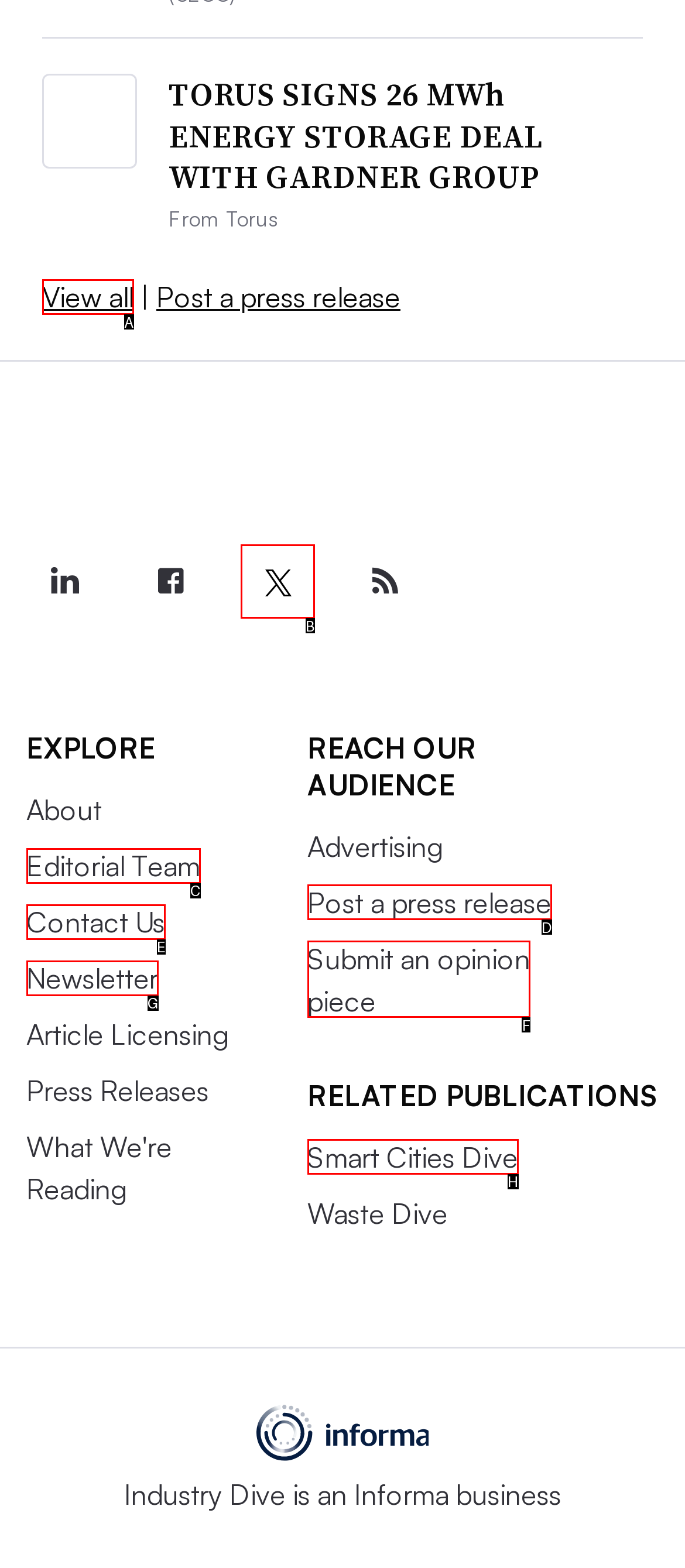From the given options, indicate the letter that corresponds to the action needed to complete this task: Post an opinion piece. Respond with only the letter.

F